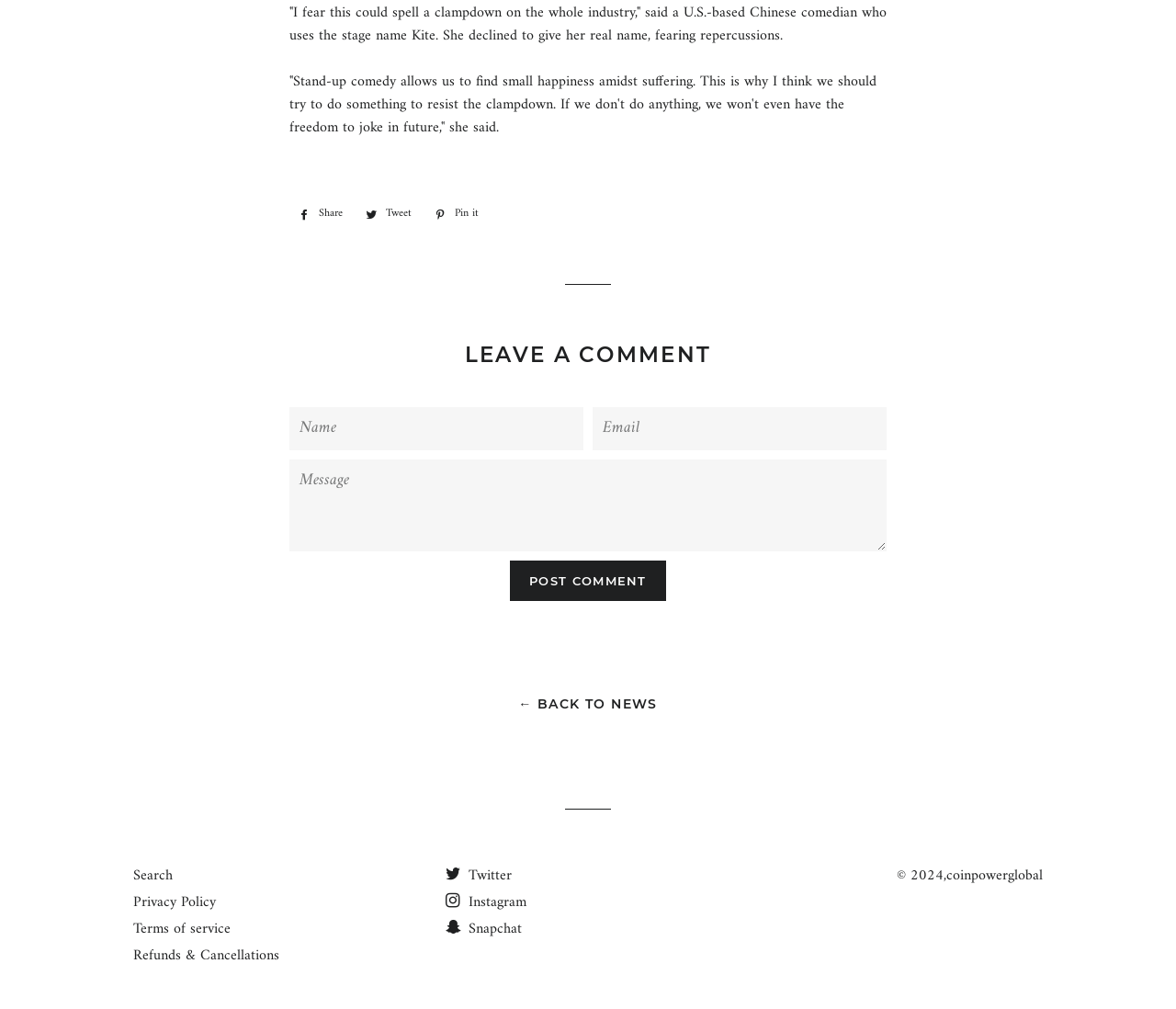Please find the bounding box coordinates of the element's region to be clicked to carry out this instruction: "Go back to news".

[0.441, 0.689, 0.559, 0.706]